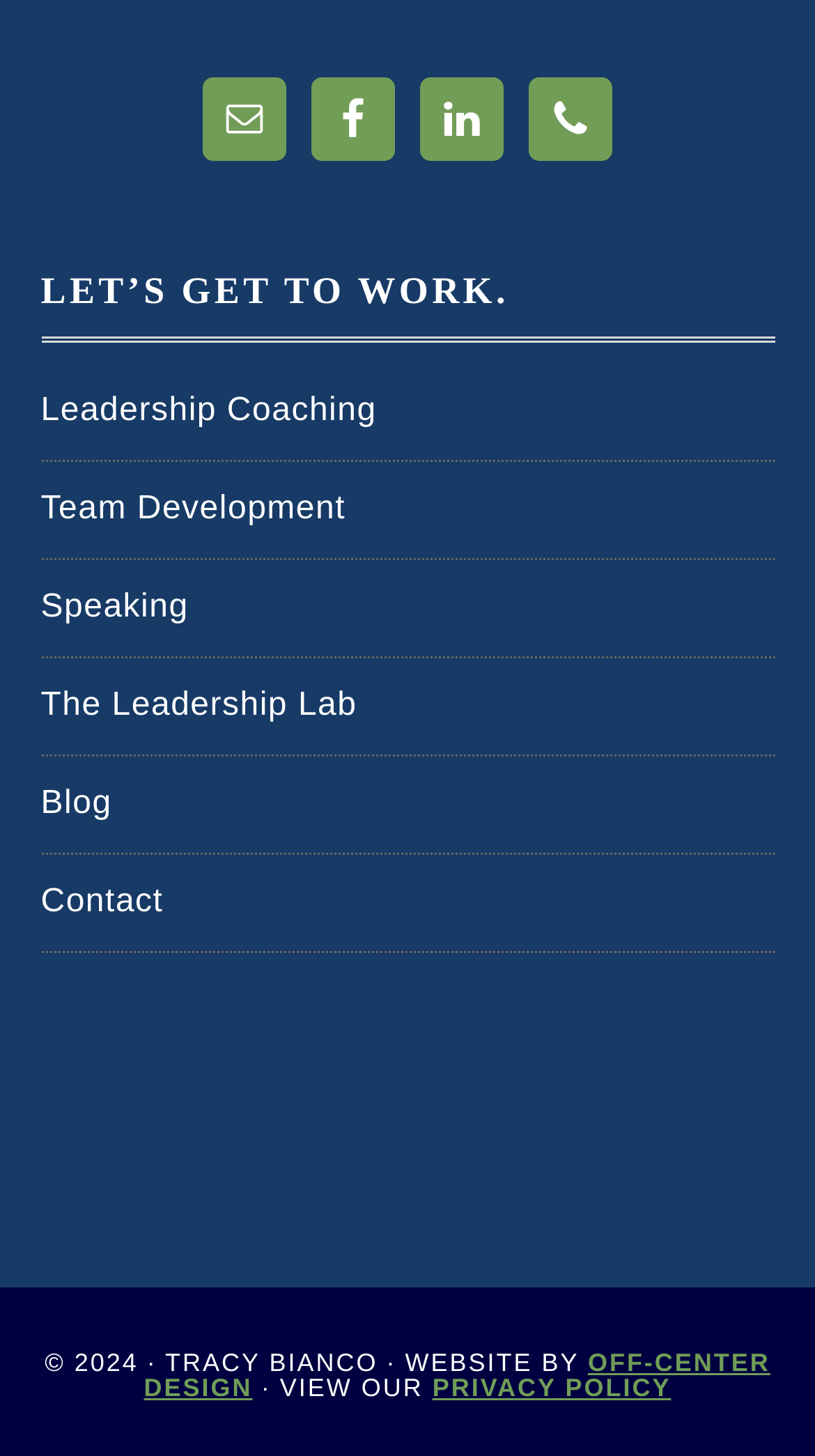Could you locate the bounding box coordinates for the section that should be clicked to accomplish this task: "Click the Crobilt Drake Whistle link".

None